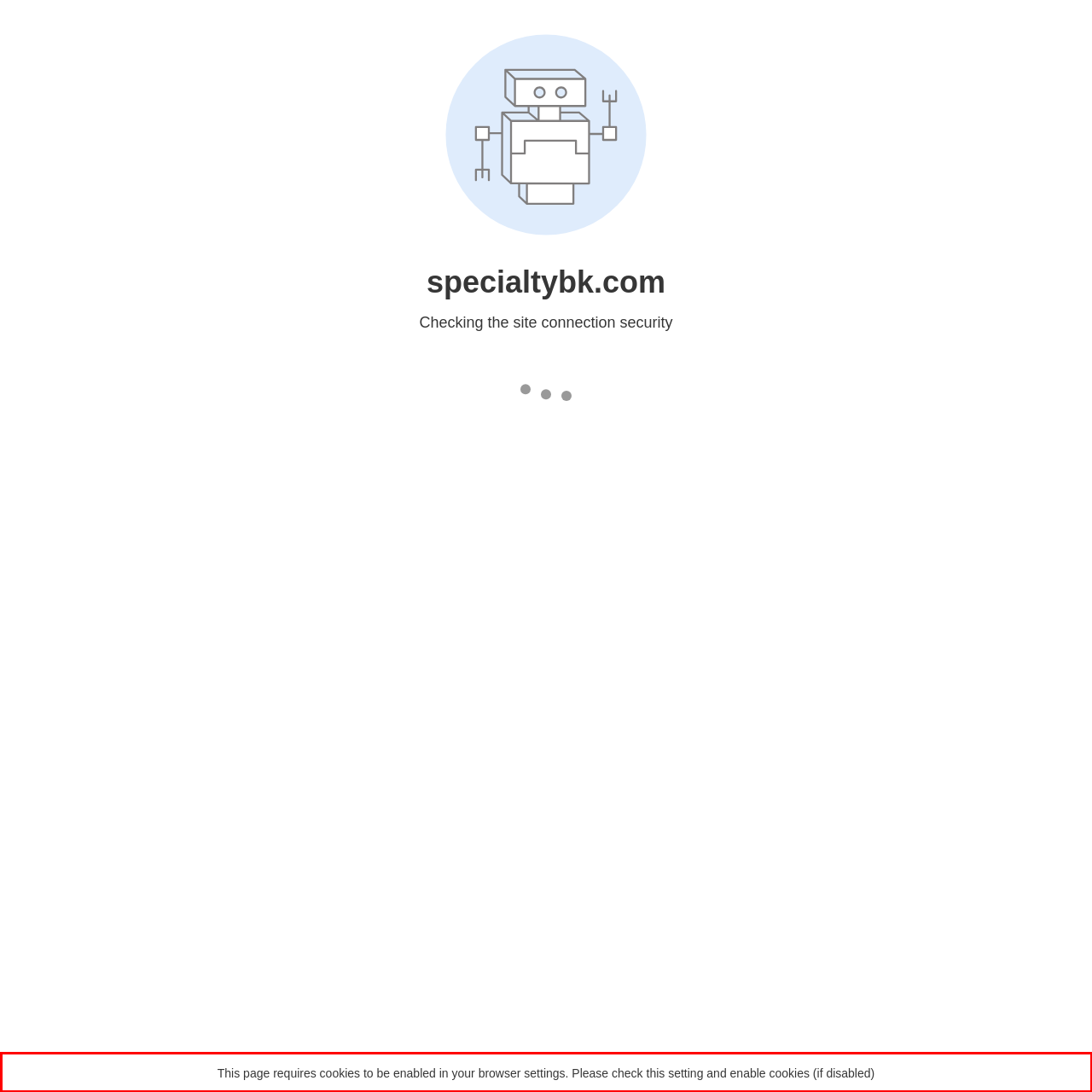Identify and transcribe the text content enclosed by the red bounding box in the given screenshot.

This page requires cookies to be enabled in your browser settings. Please check this setting and enable cookies (if disabled)